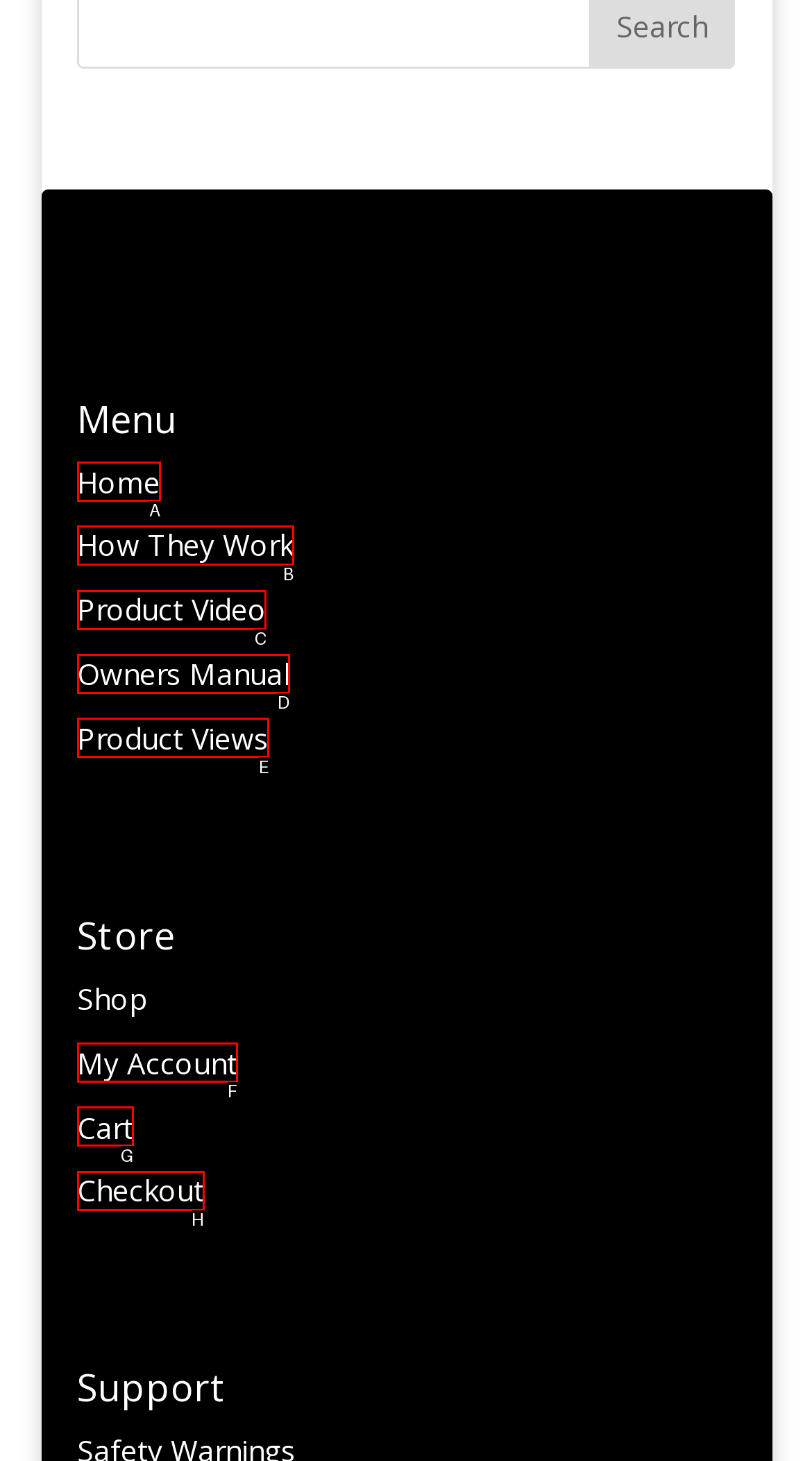Specify the letter of the UI element that should be clicked to achieve the following: watch product video
Provide the corresponding letter from the choices given.

C